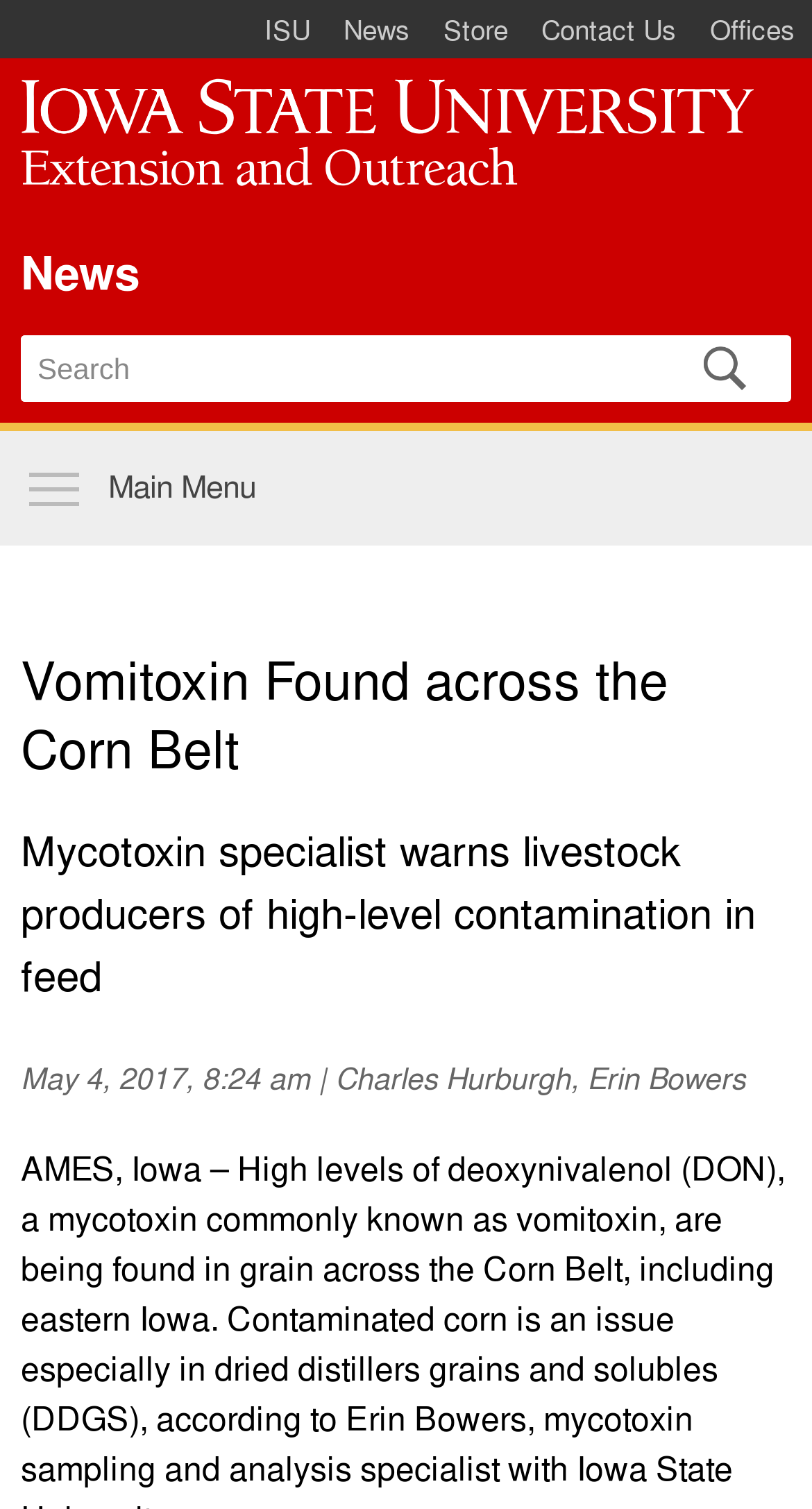Find the bounding box coordinates for the element described here: "parent_node: News title="News"".

[0.026, 0.052, 0.974, 0.133]